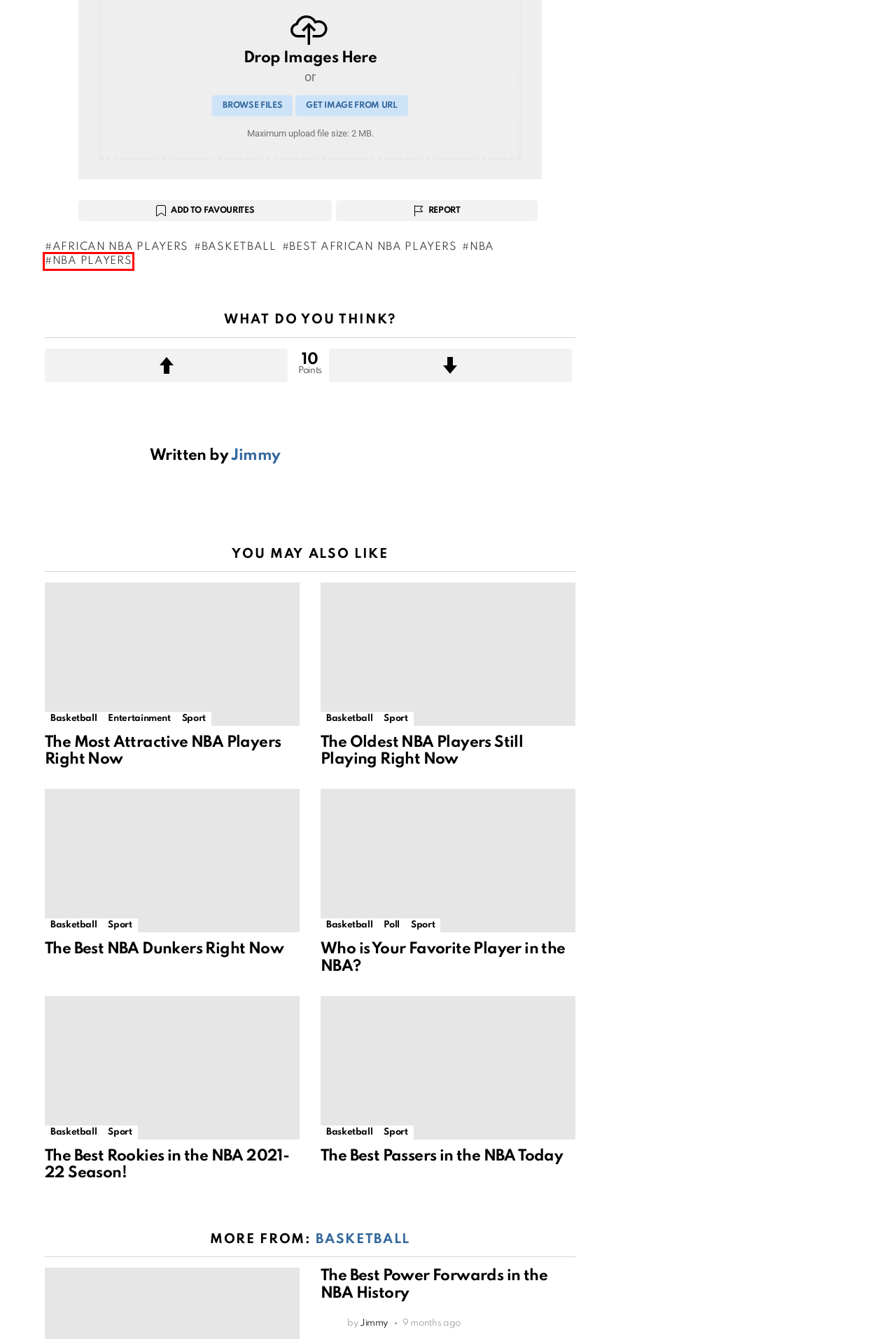Given a screenshot of a webpage with a red bounding box highlighting a UI element, determine which webpage description best matches the new webpage that appears after clicking the highlighted element. Here are the candidates:
A. The Best Rookies in the NBA 2021-22 Season!
B. BASKETBALL arşivleri - Rankito
C. Who is Your Favorite Player in the NBA? - Rankito
D. The Best NBA Dunkers Right Now
E. NBA PLAYERS arşivleri - Rankito
F. best african nba players arşivleri - Rankito
G. The Best Passers in the NBA Today
H. The Oldest NBA Players Still Playing Right Now

E